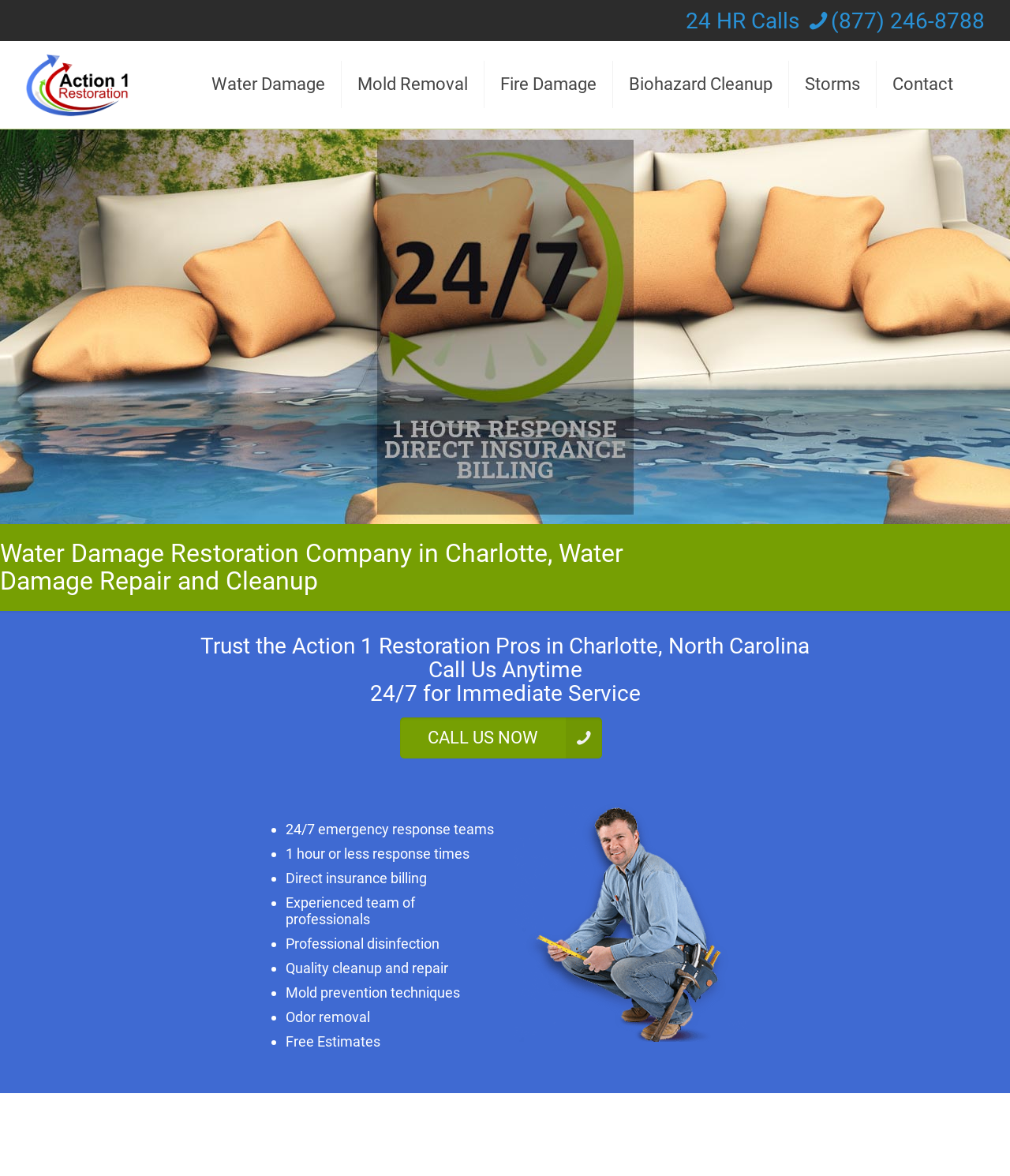Identify and provide the bounding box for the element described by: "Water Damage".

[0.194, 0.035, 0.338, 0.109]